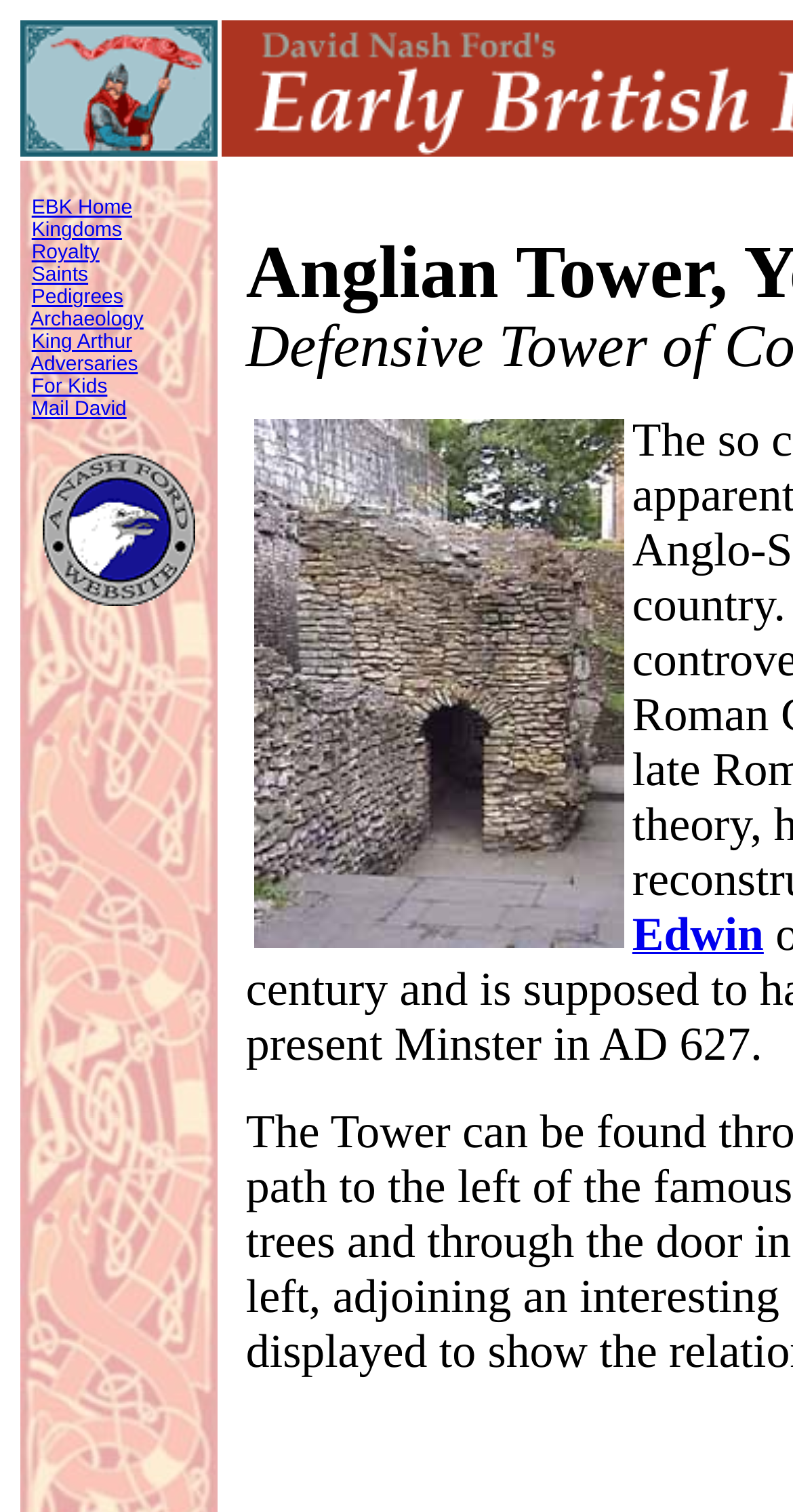Identify the bounding box coordinates of the clickable region required to complete the instruction: "contact David". The coordinates should be given as four float numbers within the range of 0 and 1, i.e., [left, top, right, bottom].

[0.04, 0.264, 0.16, 0.278]